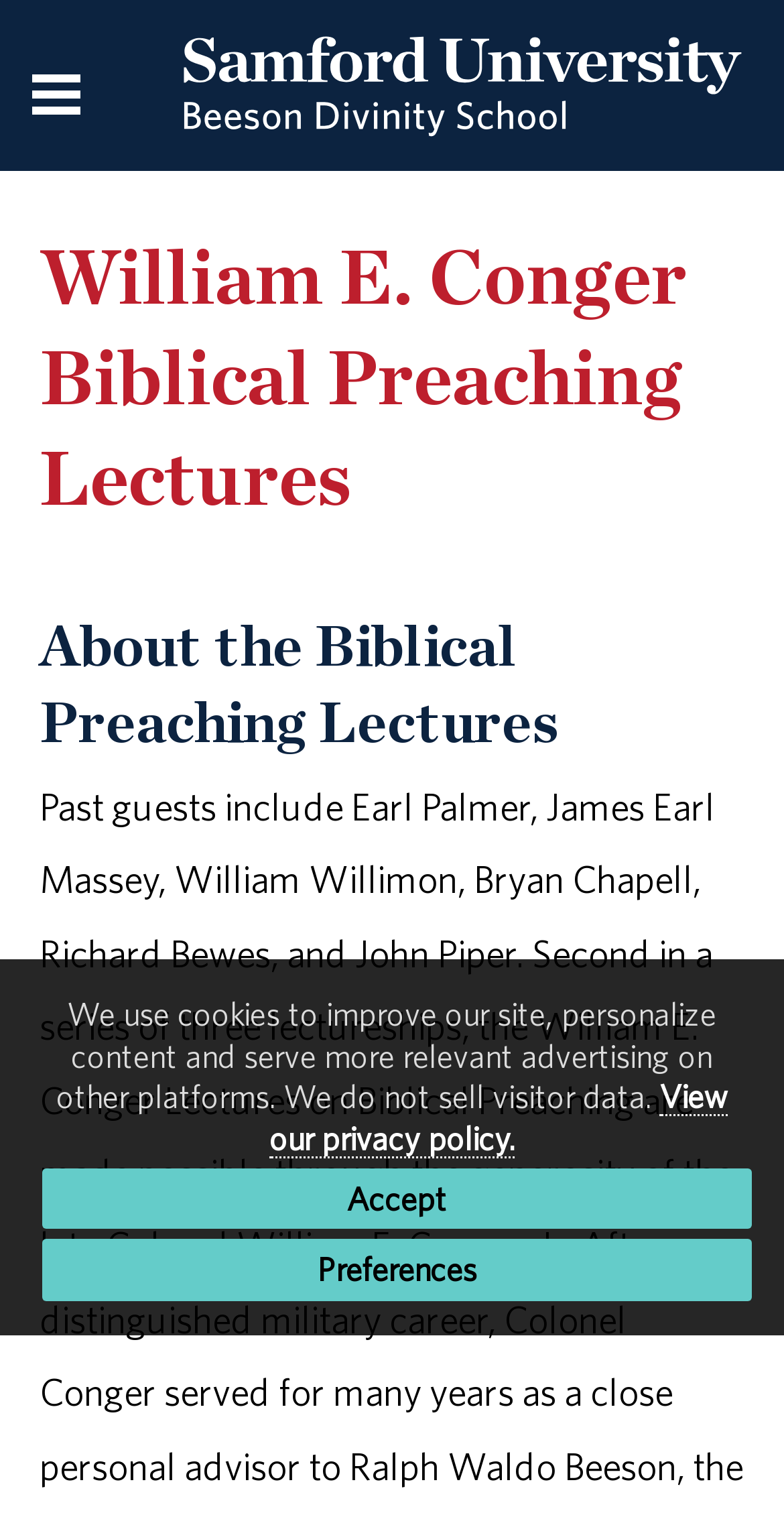Create a detailed summary of all the visual and textual information on the webpage.

The webpage is about the William E. Conger Biblical Preaching Lectures. At the top left corner, there is a navigation menu icon, which is accompanied by a link to the homepage on its right. Above the navigation menu, there is a Samford University Logo. 

Below the navigation menu, there is a banner image that spans the entire width of the page. On top of the banner image, there are two headings. The first heading is "William E. Conger Biblical Preaching Lectures", and the second heading is "About the Biblical Preaching Lectures". 

At the bottom of the page, there is a notice about the use of cookies, which informs visitors that the site uses cookies to improve the site, personalize content, and serve more relevant advertising. This notice is accompanied by three links: "View our privacy policy", "Accept", and "Preferences". The "Accept" and "Preferences" links are positioned on the left side of the notice, while the "View our privacy policy" link is on the right side.